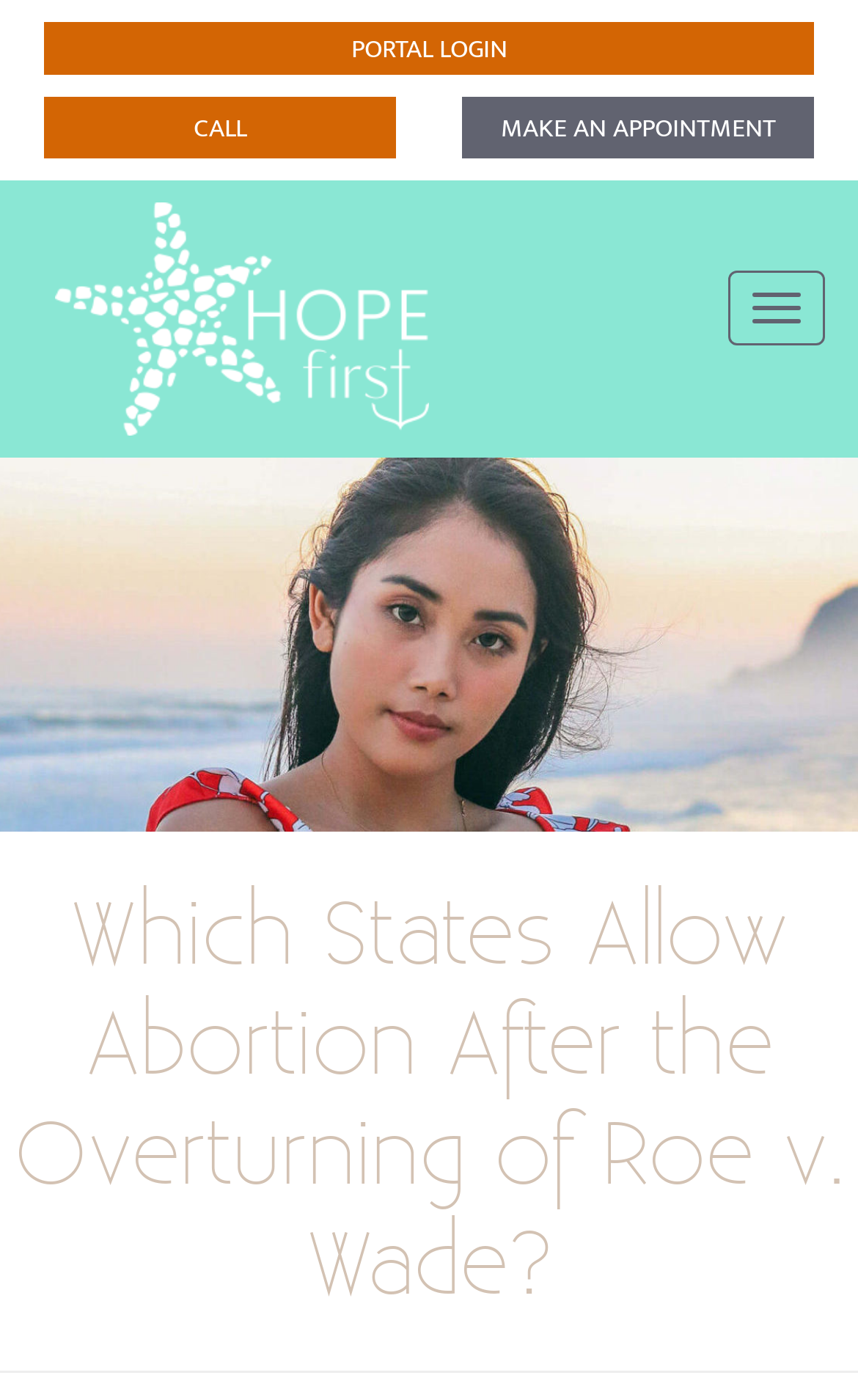With reference to the image, please provide a detailed answer to the following question: Is the navigation menu expanded?

The 'Toggle navigation' button has an attribute 'expanded' set to 'False', indicating that the navigation menu is not expanded.